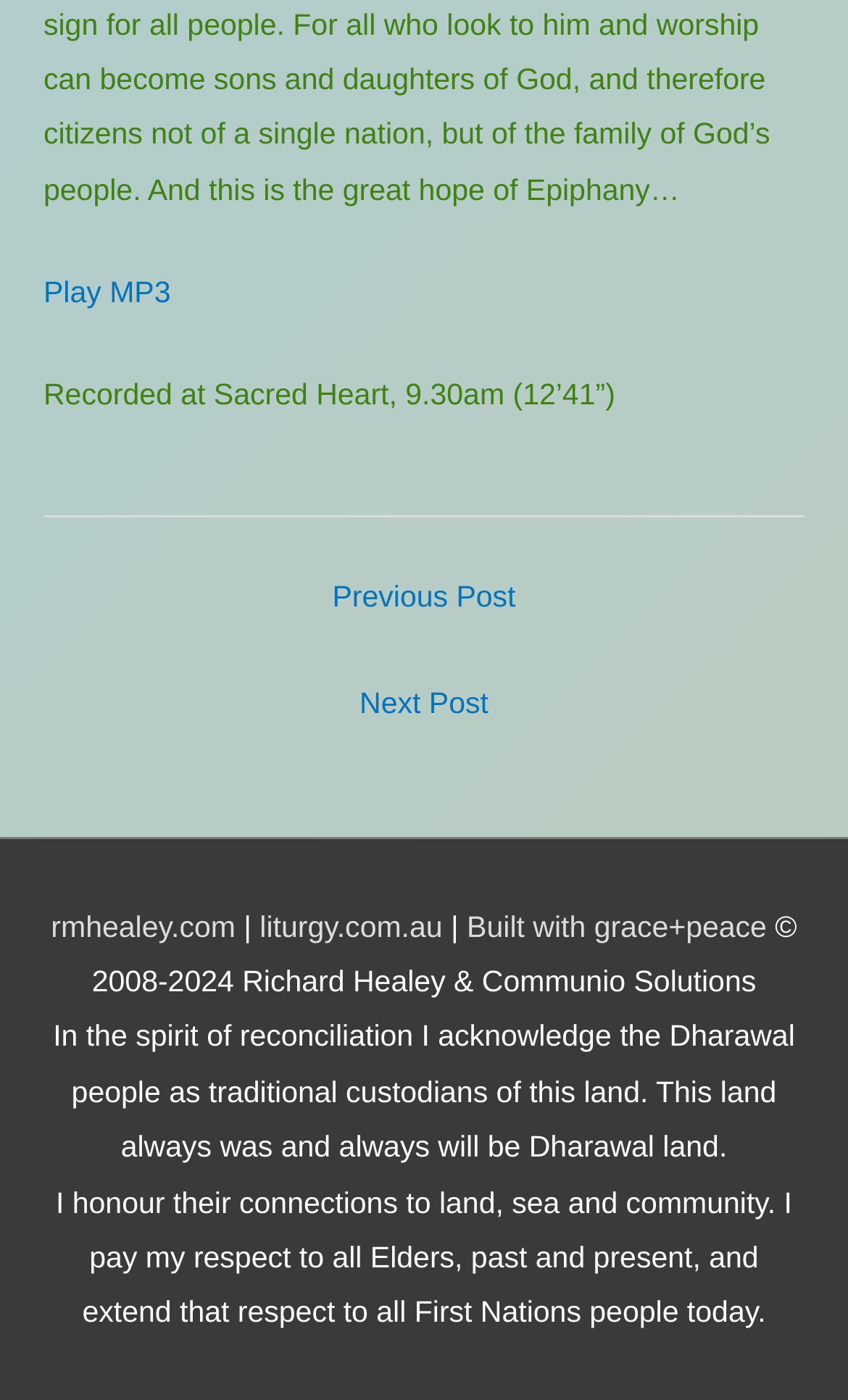Highlight the bounding box of the UI element that corresponds to this description: "rmhealey.com".

[0.06, 0.65, 0.278, 0.673]